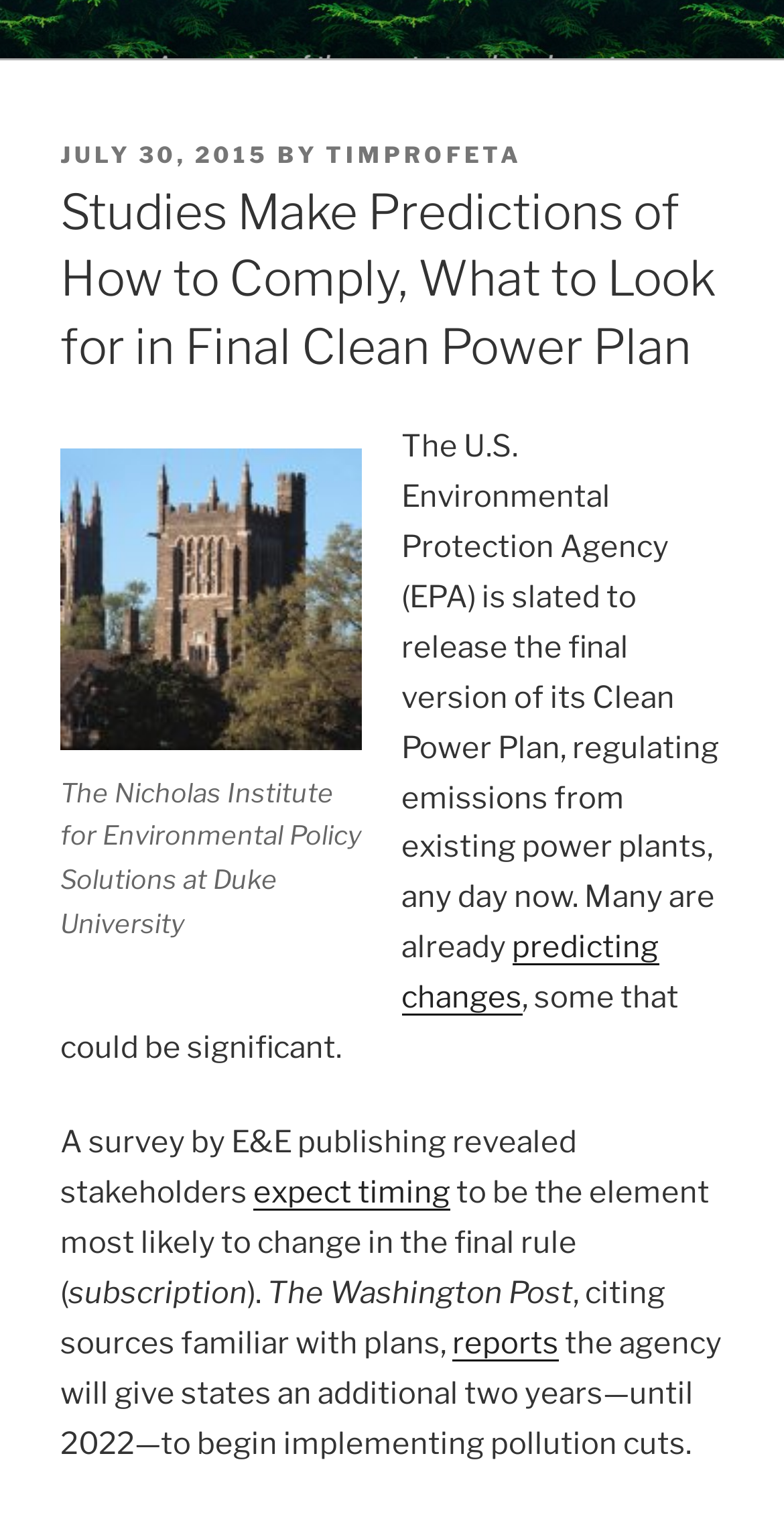What is the topic of the article?
Answer the question with a single word or phrase, referring to the image.

Clean Power Plan